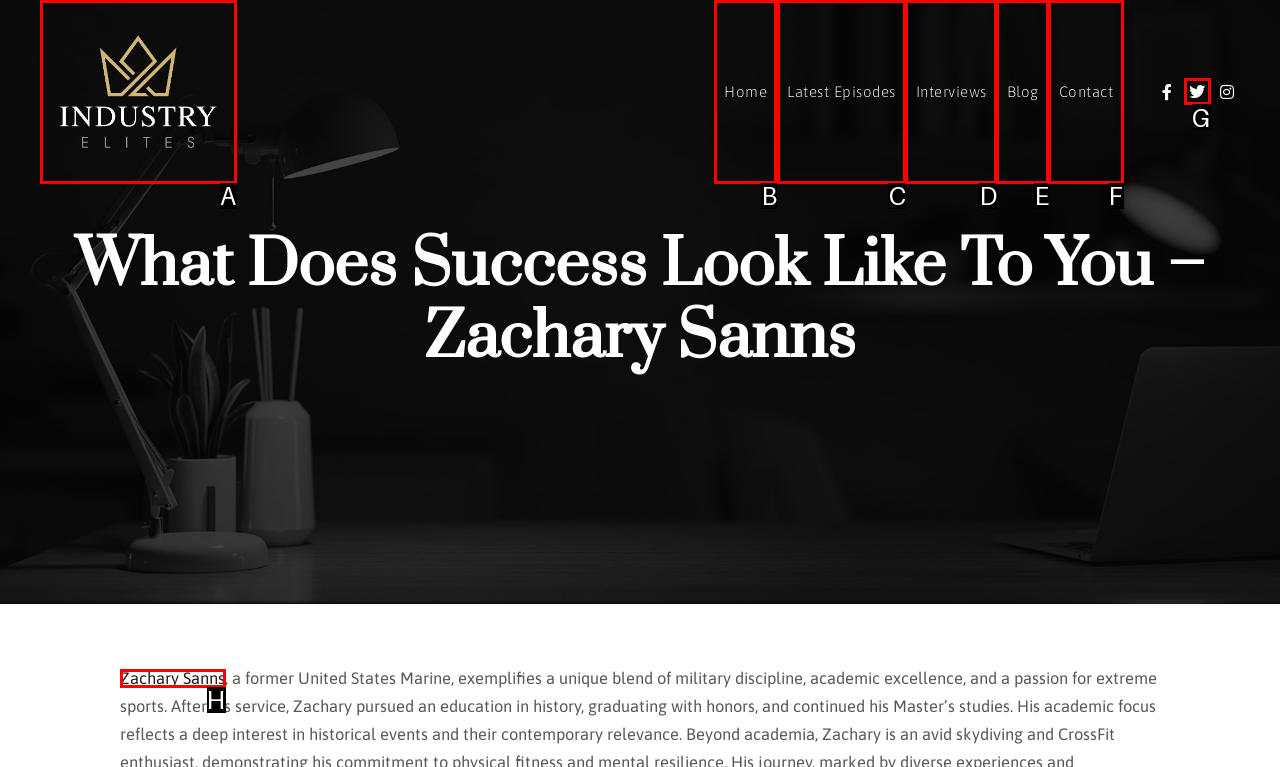Please identify the correct UI element to click for the task: go to home page Respond with the letter of the appropriate option.

B